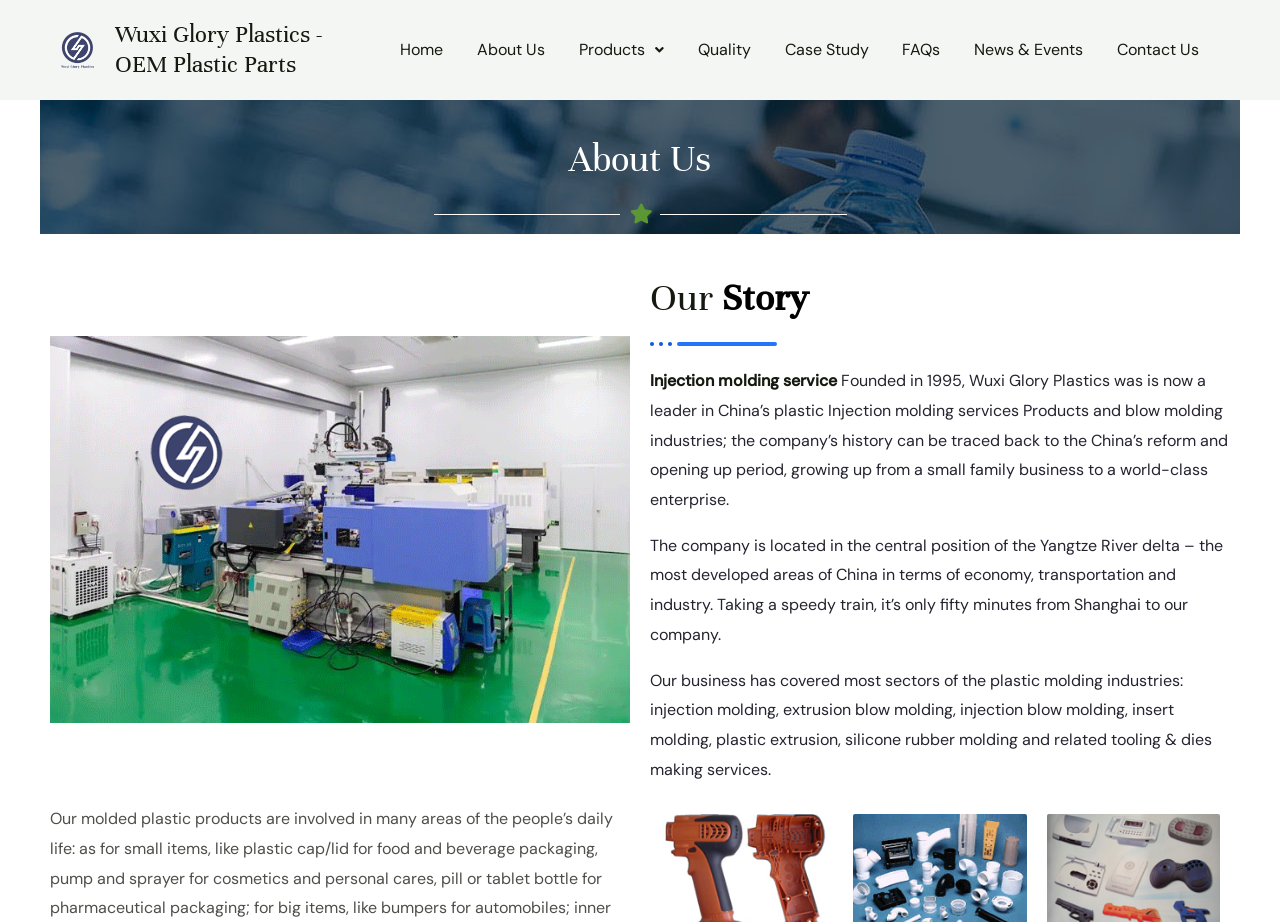Please respond in a single word or phrase: 
How long does it take to get to the company from Shanghai?

Fifty minutes